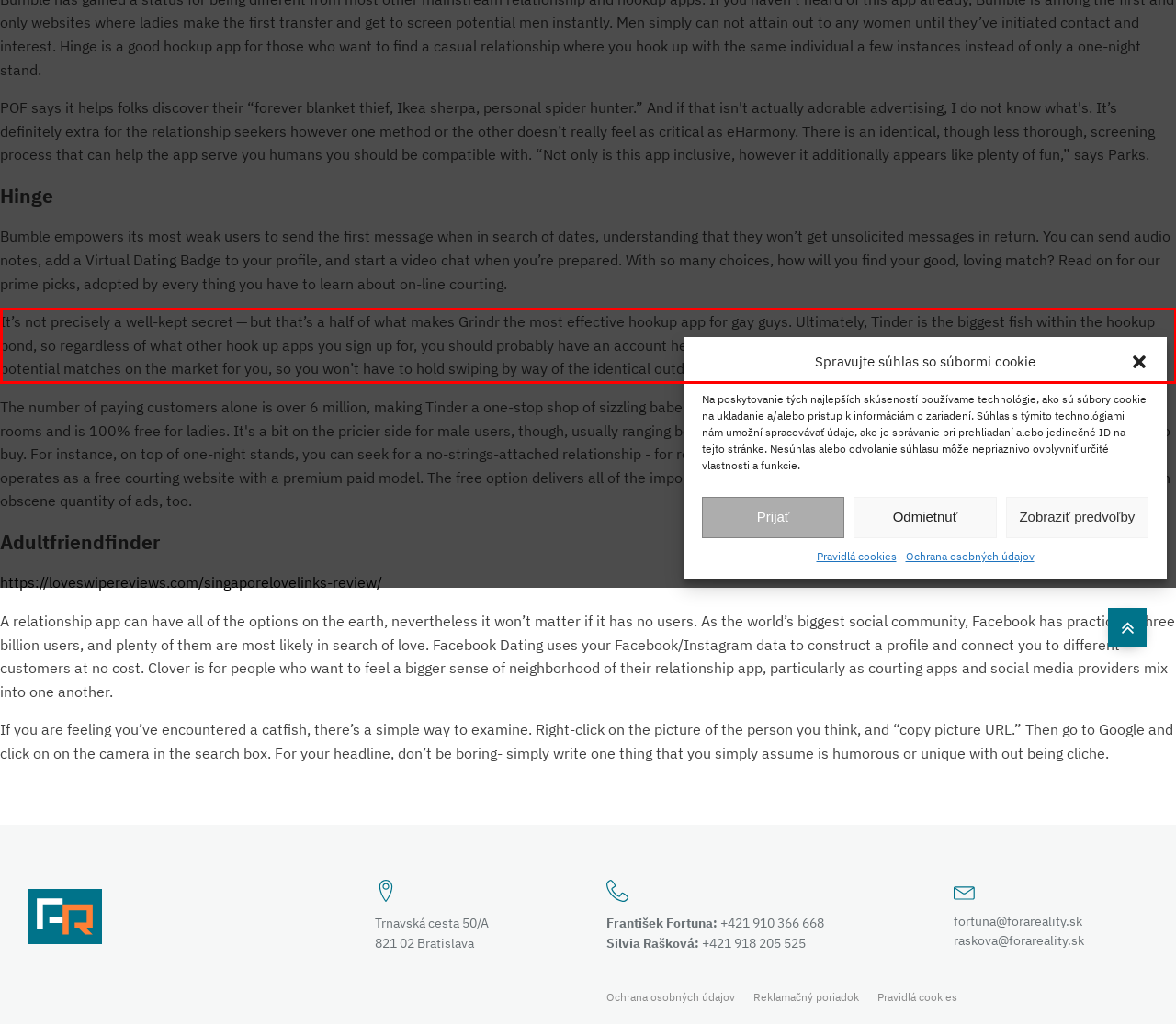Given a screenshot of a webpage with a red bounding box, extract the text content from the UI element inside the red bounding box.

It’s not precisely a well-kept secret — but that’s a half of what makes Grindr the most effective hookup app for gay guys. Ultimately, Tinder is the biggest fish within the hookup pond, so regardless of what other hook up apps you sign up for, you should probably have an account here, too. The massive buyer base ensures that there'll always be extra potential matches on the market for you, so you won’t have to hold swiping by way of the identical outdated faces.